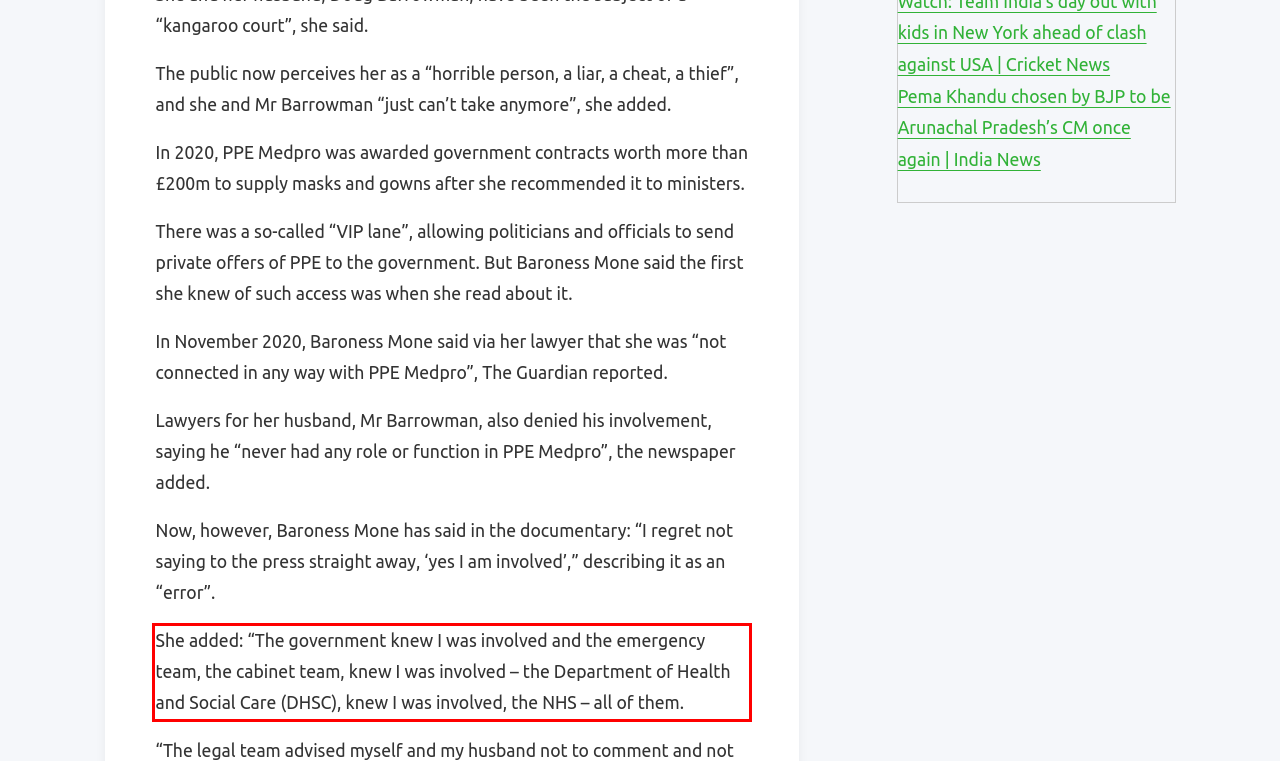Identify the text within the red bounding box on the webpage screenshot and generate the extracted text content.

She added: “The government knew I was involved and the emergency team, the cabinet team, knew I was involved – the Department of Health and Social Care (DHSC), knew I was involved, the NHS – all of them.